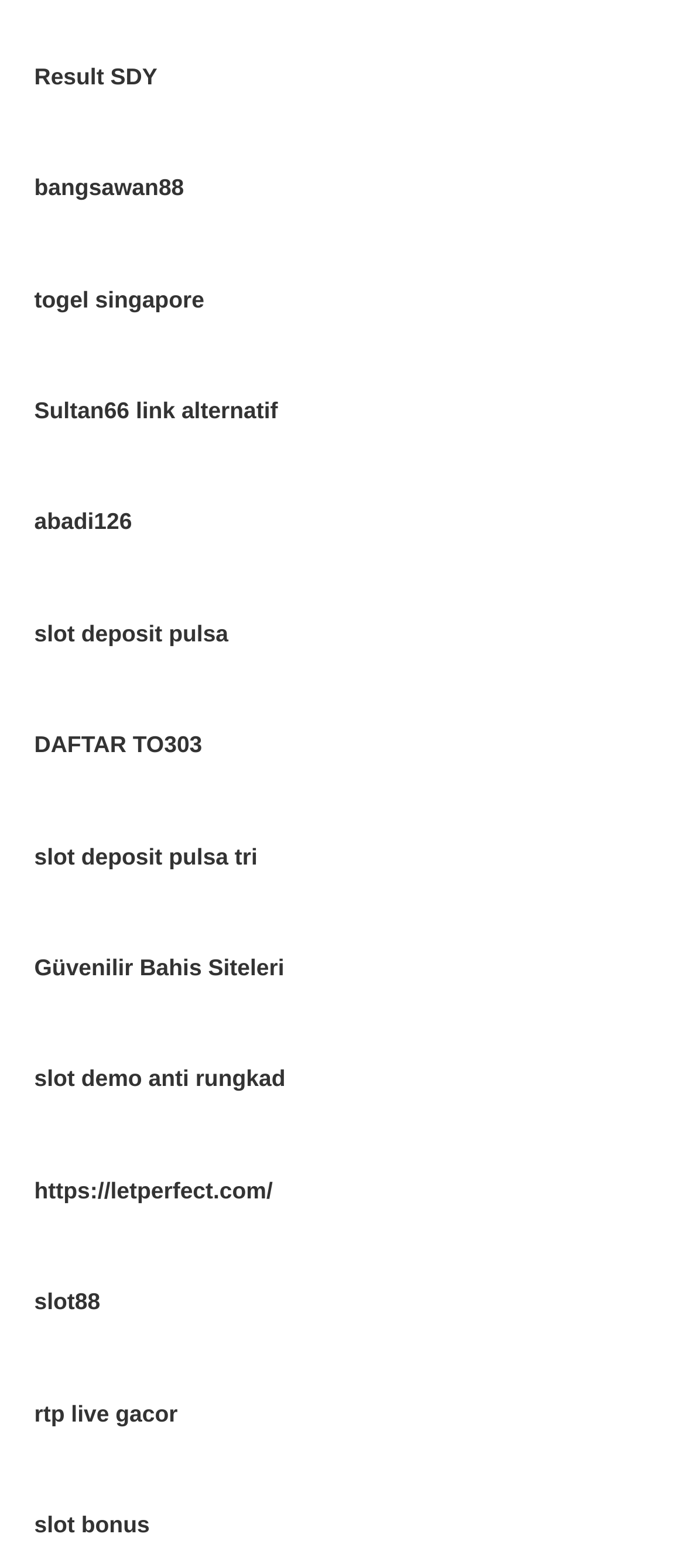Respond to the question with just a single word or phrase: 
How many links are related to slot games?

4